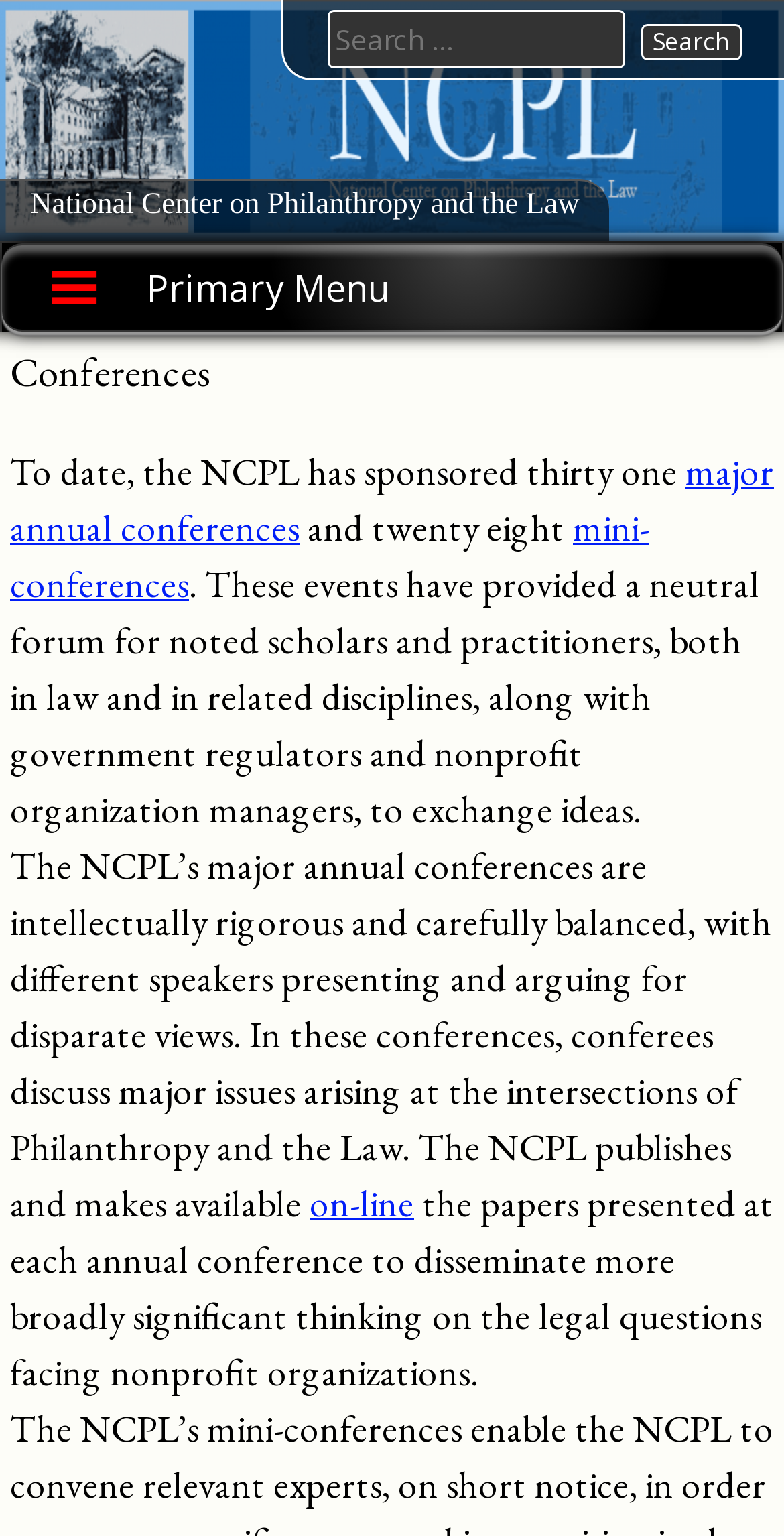Based on the element description major annual conferences, identify the bounding box of the UI element in the given webpage screenshot. The coordinates should be in the format (top-left x, top-left y, bottom-right x, bottom-right y) and must be between 0 and 1.

[0.013, 0.291, 0.987, 0.36]